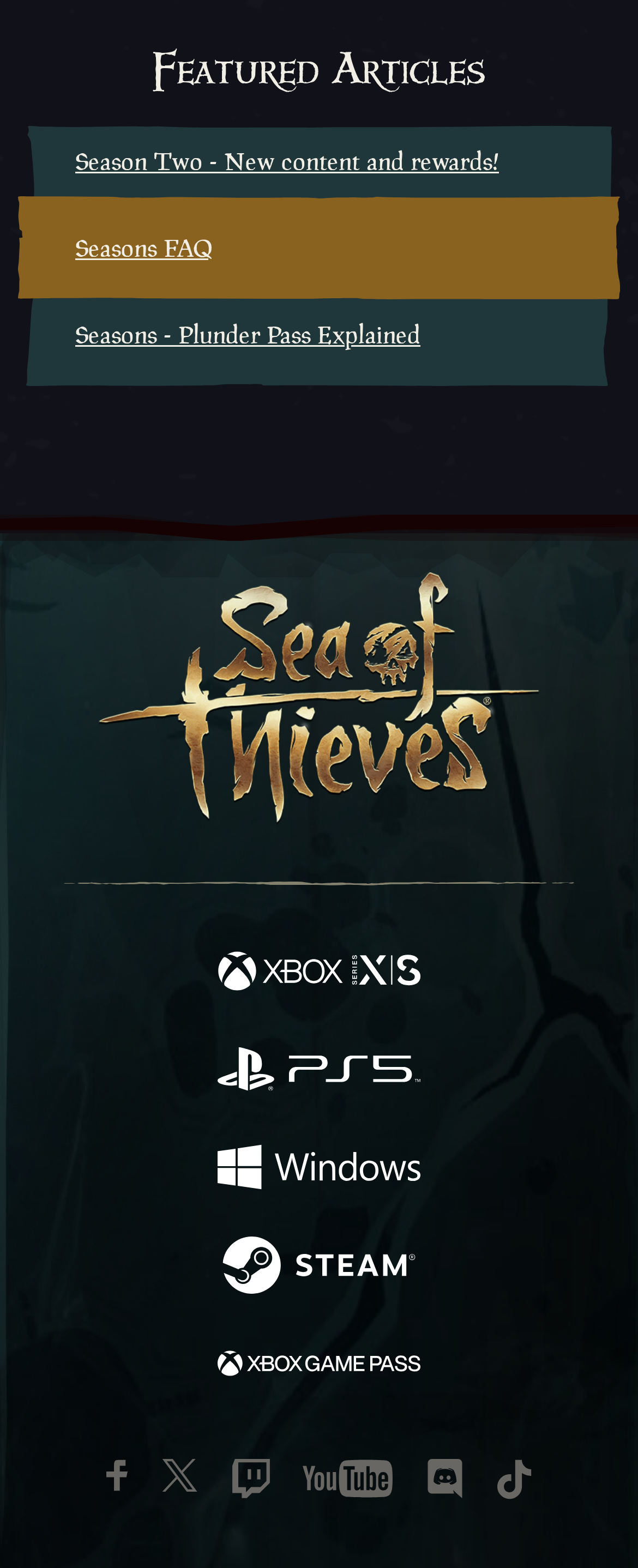What is the 'Featured Articles' section about? Please answer the question using a single word or phrase based on the image.

Articles about the game